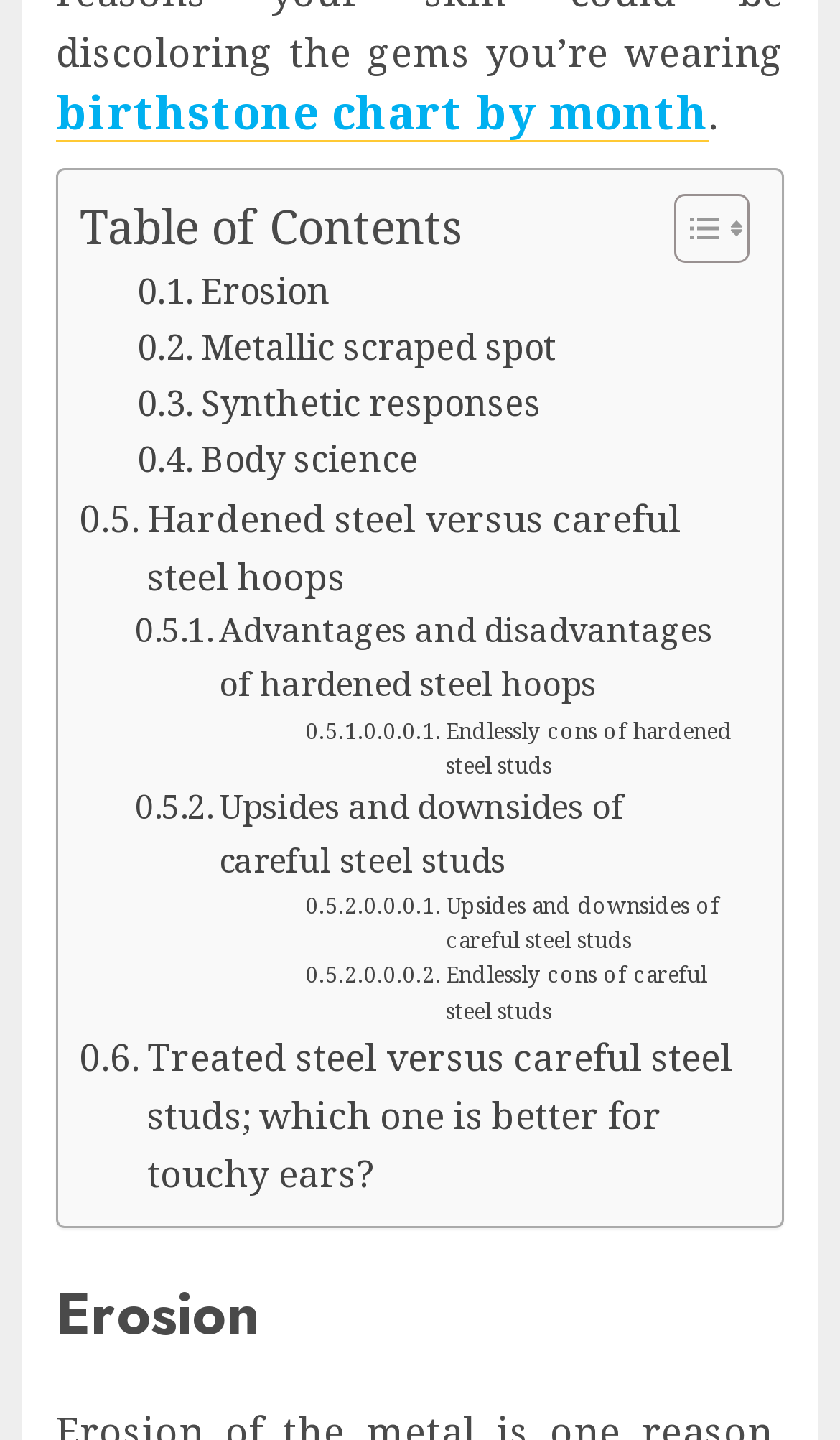Find the bounding box coordinates for the area that should be clicked to accomplish the instruction: "Learn about 'Hardened steel versus careful steel hoops'".

[0.095, 0.339, 0.879, 0.421]